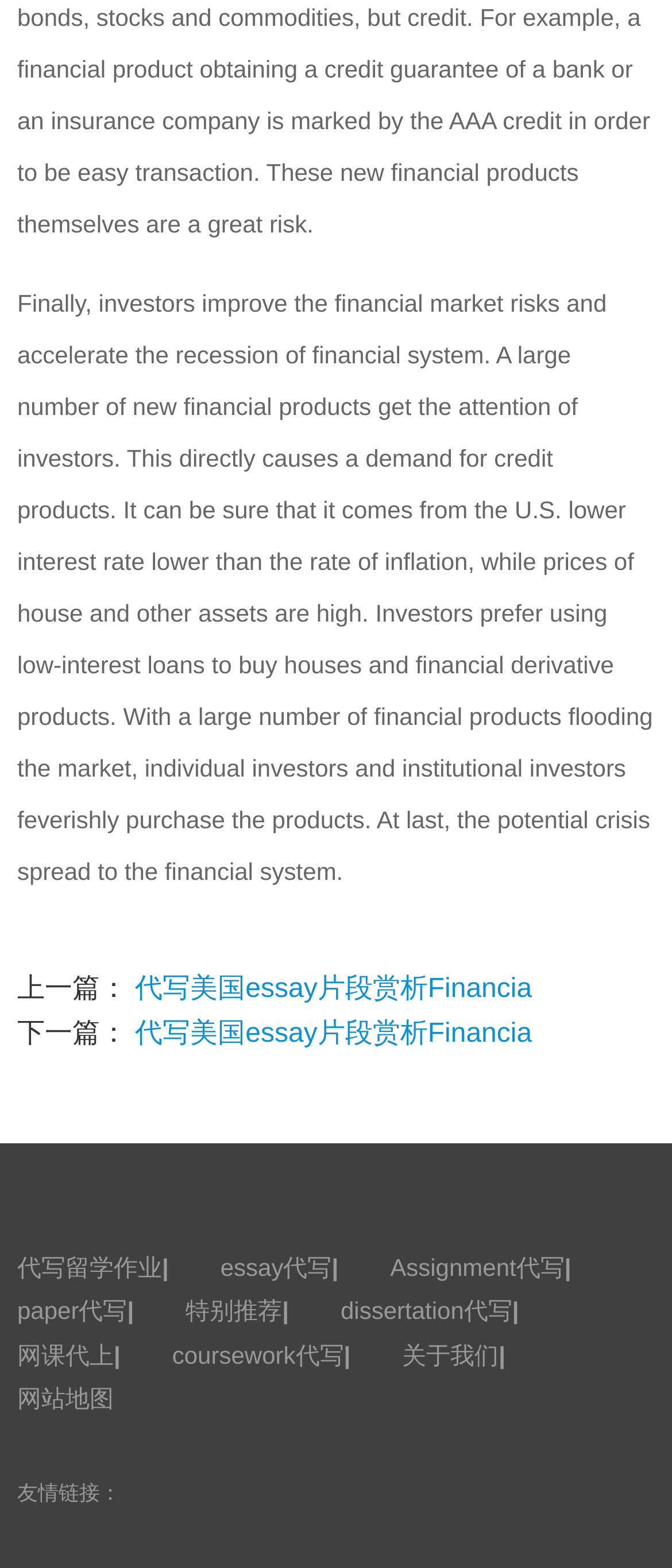What is the topic of the article?
Using the visual information, answer the question in a single word or phrase.

Financial market risks